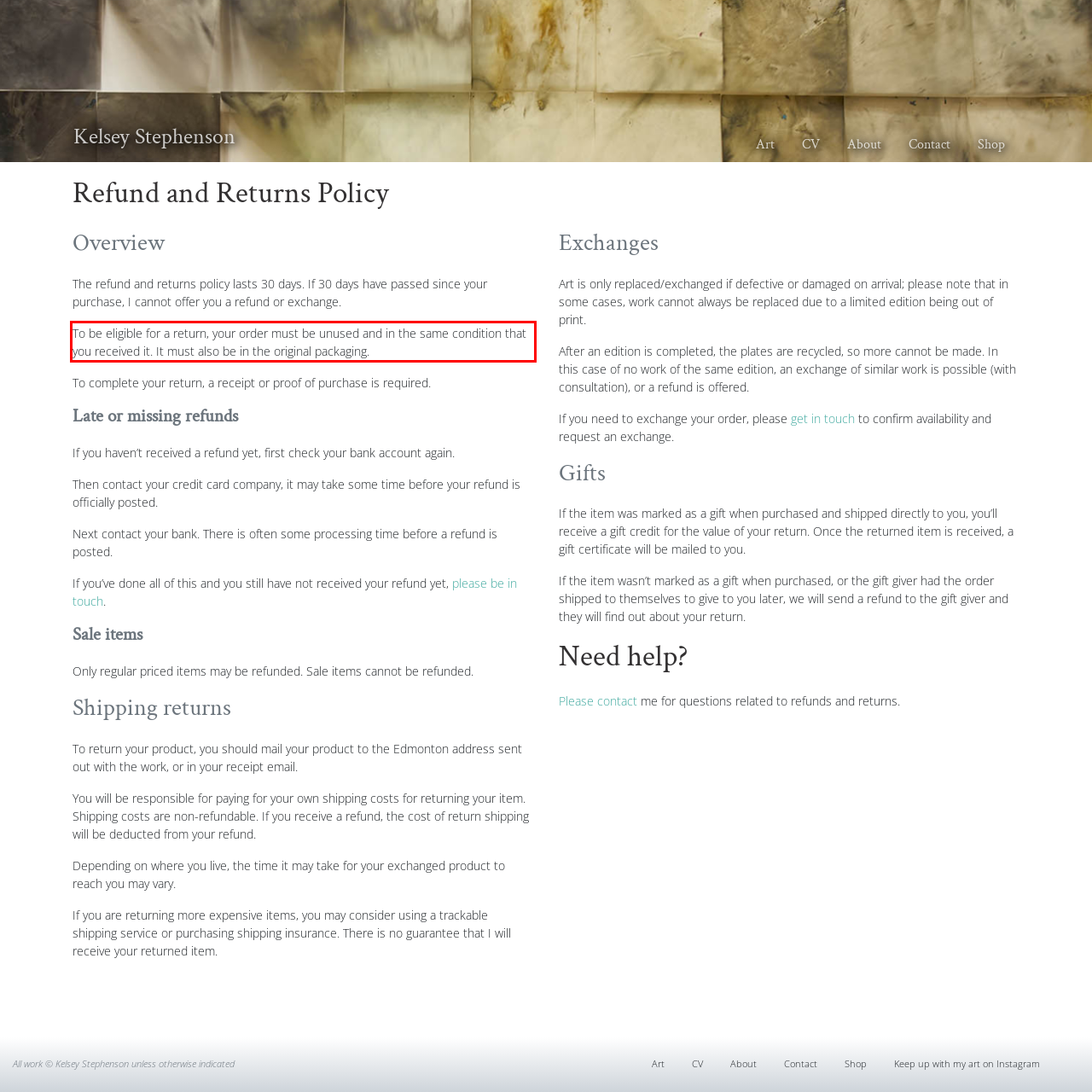Identify the text inside the red bounding box in the provided webpage screenshot and transcribe it.

To be eligible for a return, your order must be unused and in the same condition that you received it. It must also be in the original packaging.